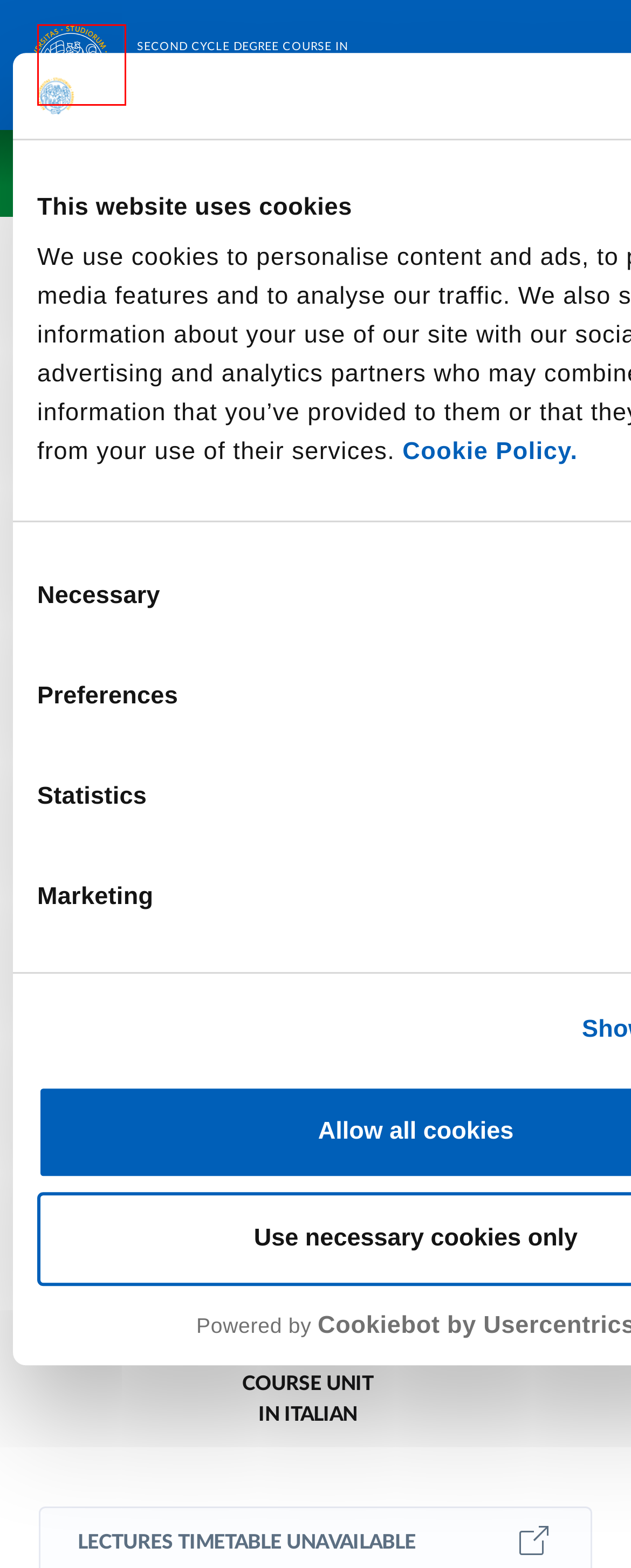Assess the screenshot of a webpage with a red bounding box and determine which webpage description most accurately matches the new page after clicking the element within the red box. Here are the options:
A. Privacy policy | Università degli studi di Parma
B. Università degli studi di Parma
C. Social media policy di Ateneo | Università degli studi di Parma
D. Dichiarazioni di accessibilità (Agid) | Università degli studi di Parma
E. Note legali | Università degli studi di Parma
F. Università di Parma - QuBítv
G. Dipartimento di Scienze Chimiche, della Vita e della Sostenibilità Ambientale
H. MARMIROLI Marta | PERSONALE DOCENTE E PERSONALE TECNICO AMMINISTRATIVO TITOLARE DI P.O.

B